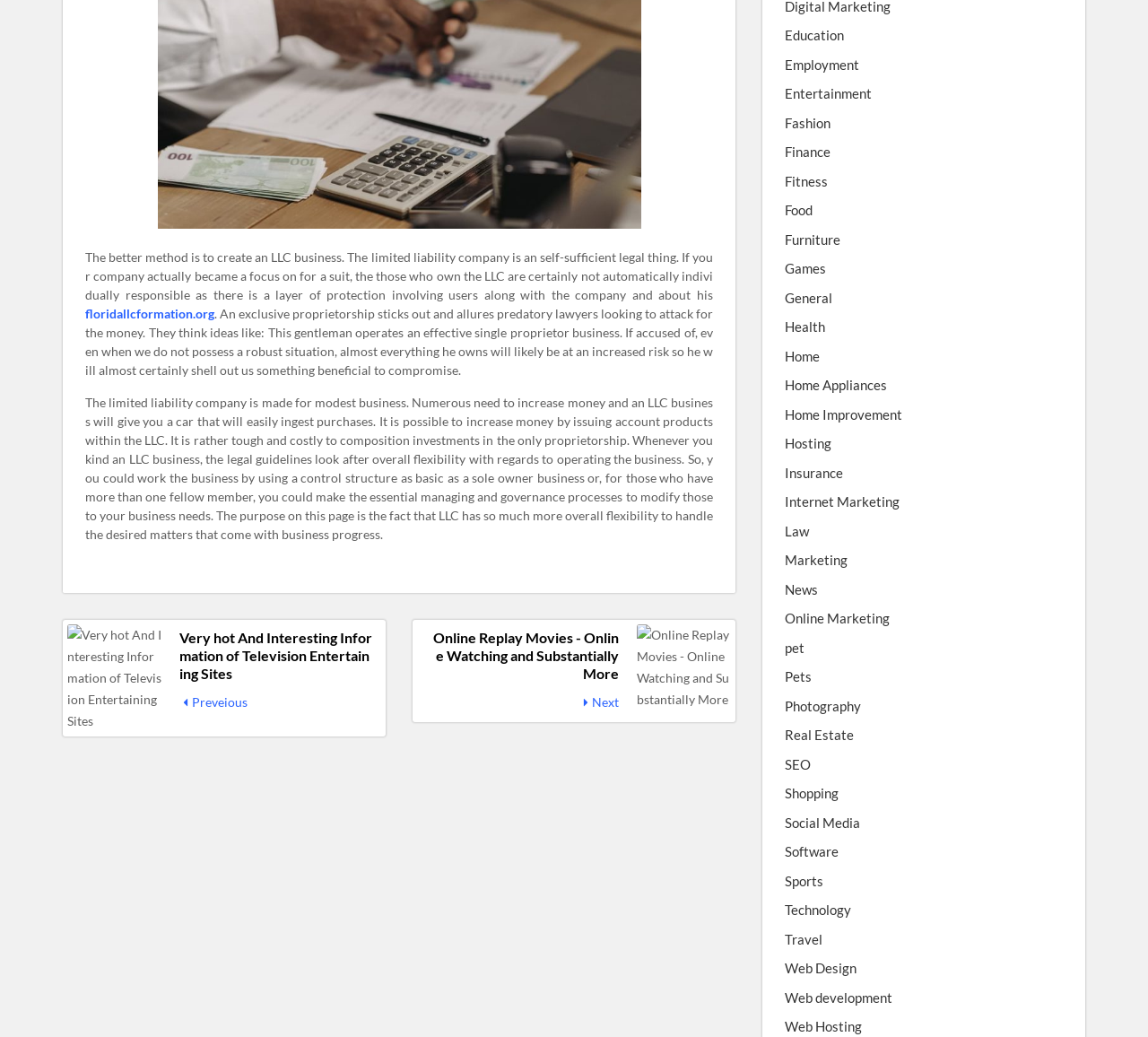Using the format (top-left x, top-left y, bottom-right x, bottom-right y), provide the bounding box coordinates for the described UI element. All values should be floating point numbers between 0 and 1: Food

[0.684, 0.193, 0.708, 0.213]